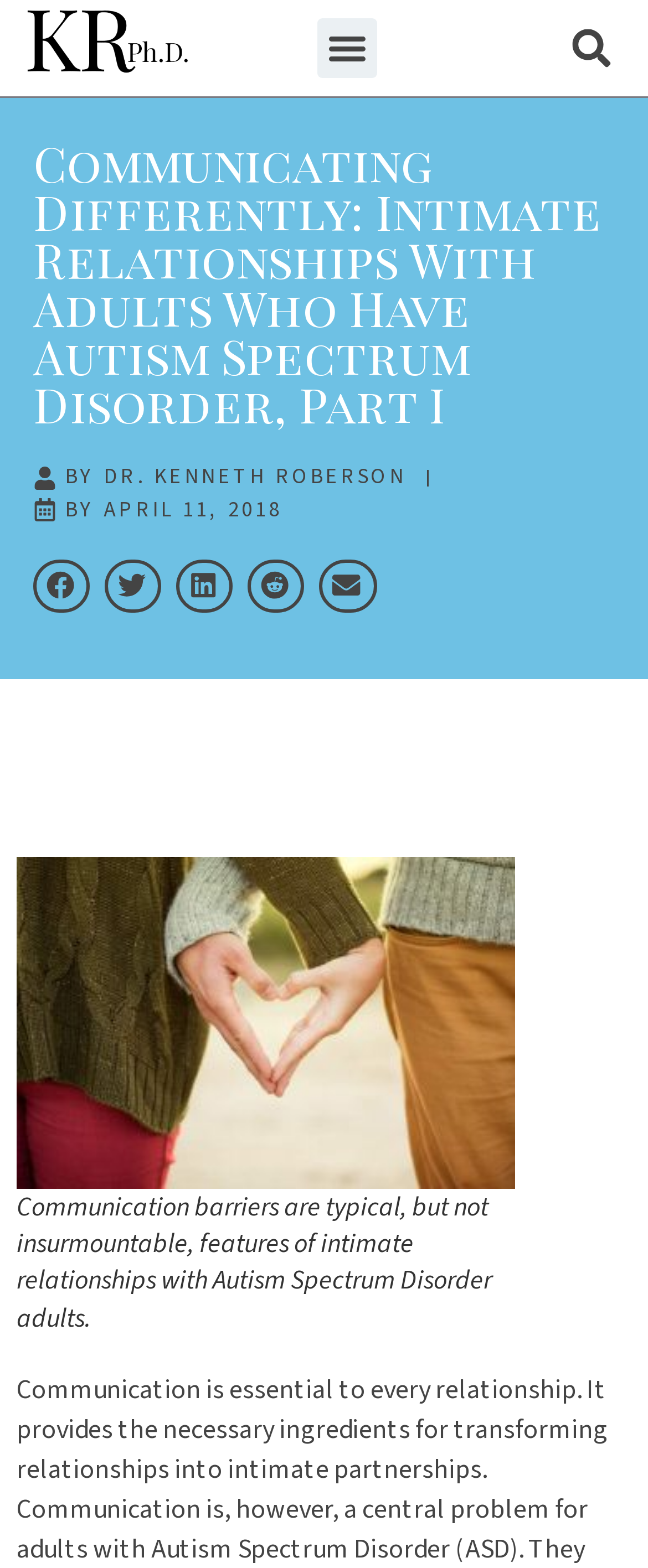From the image, can you give a detailed response to the question below:
What is the topic of the article?

I determined the topic of the article by reading the main heading and the figcaption text, which mentions communication barriers in intimate relationships with Autism Spectrum Disorder adults.